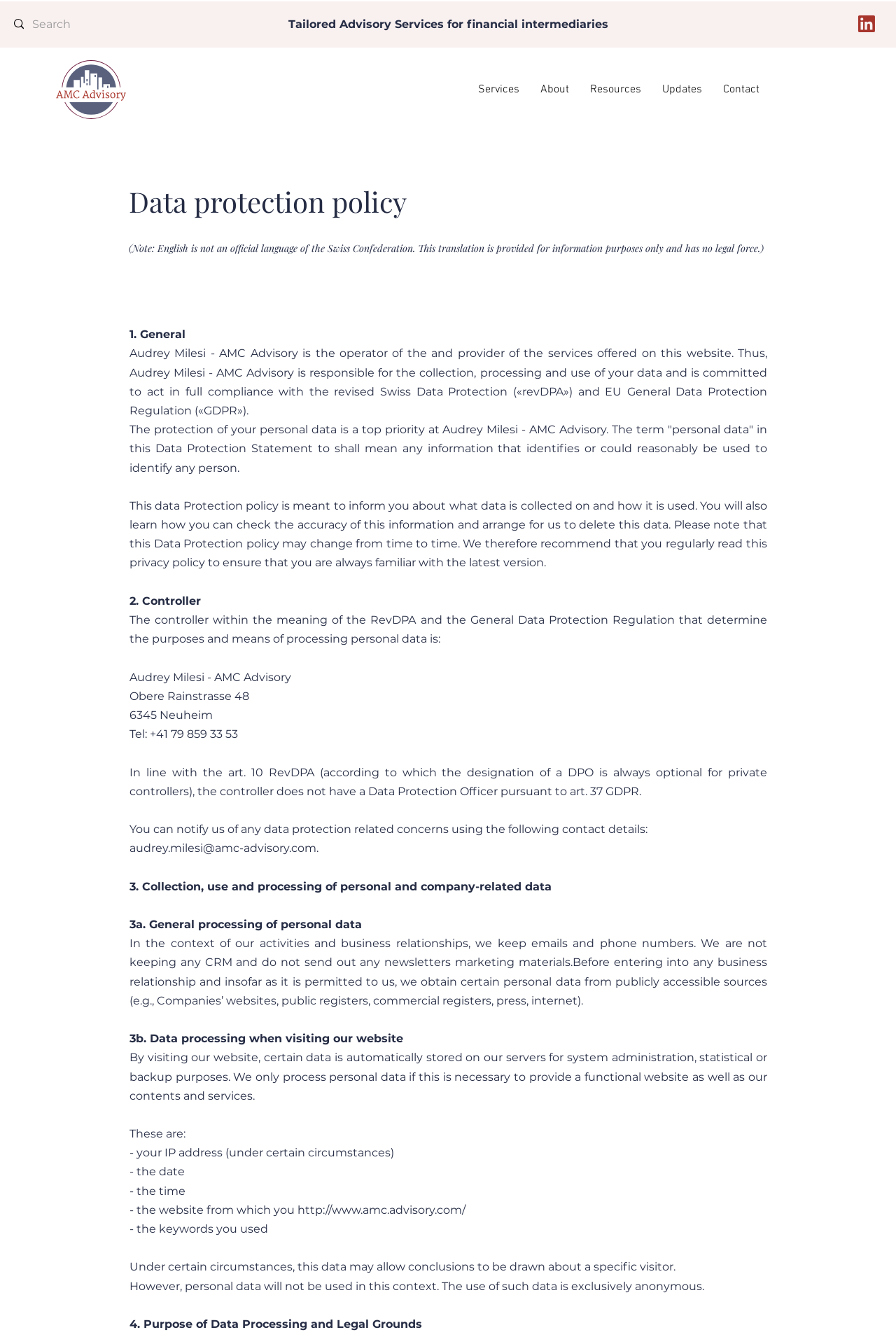Given the description "Updates", determine the bounding box of the corresponding UI element.

[0.727, 0.056, 0.795, 0.079]